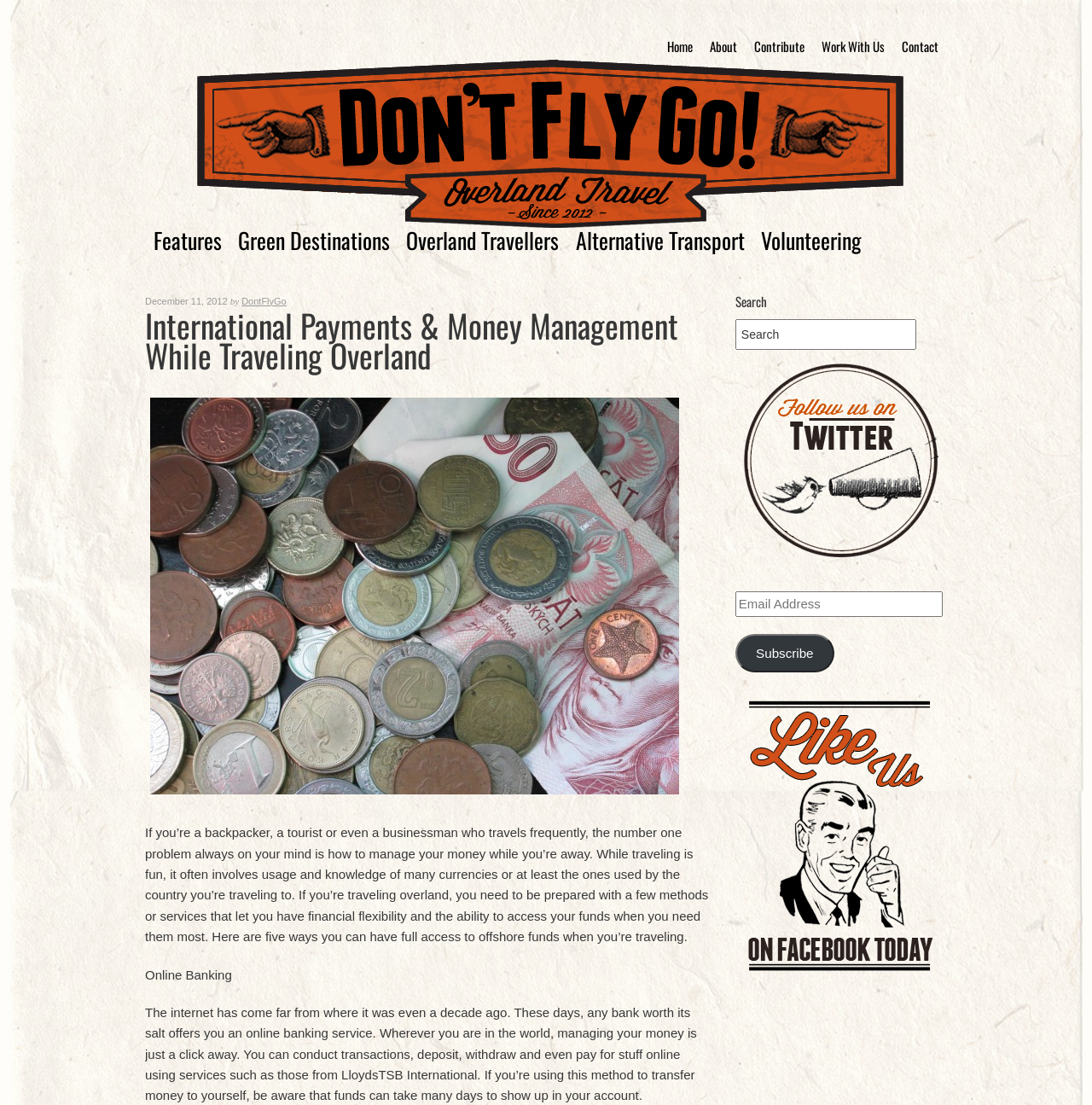Respond to the following question with a brief word or phrase:
What is the main topic of this webpage?

Money management while traveling